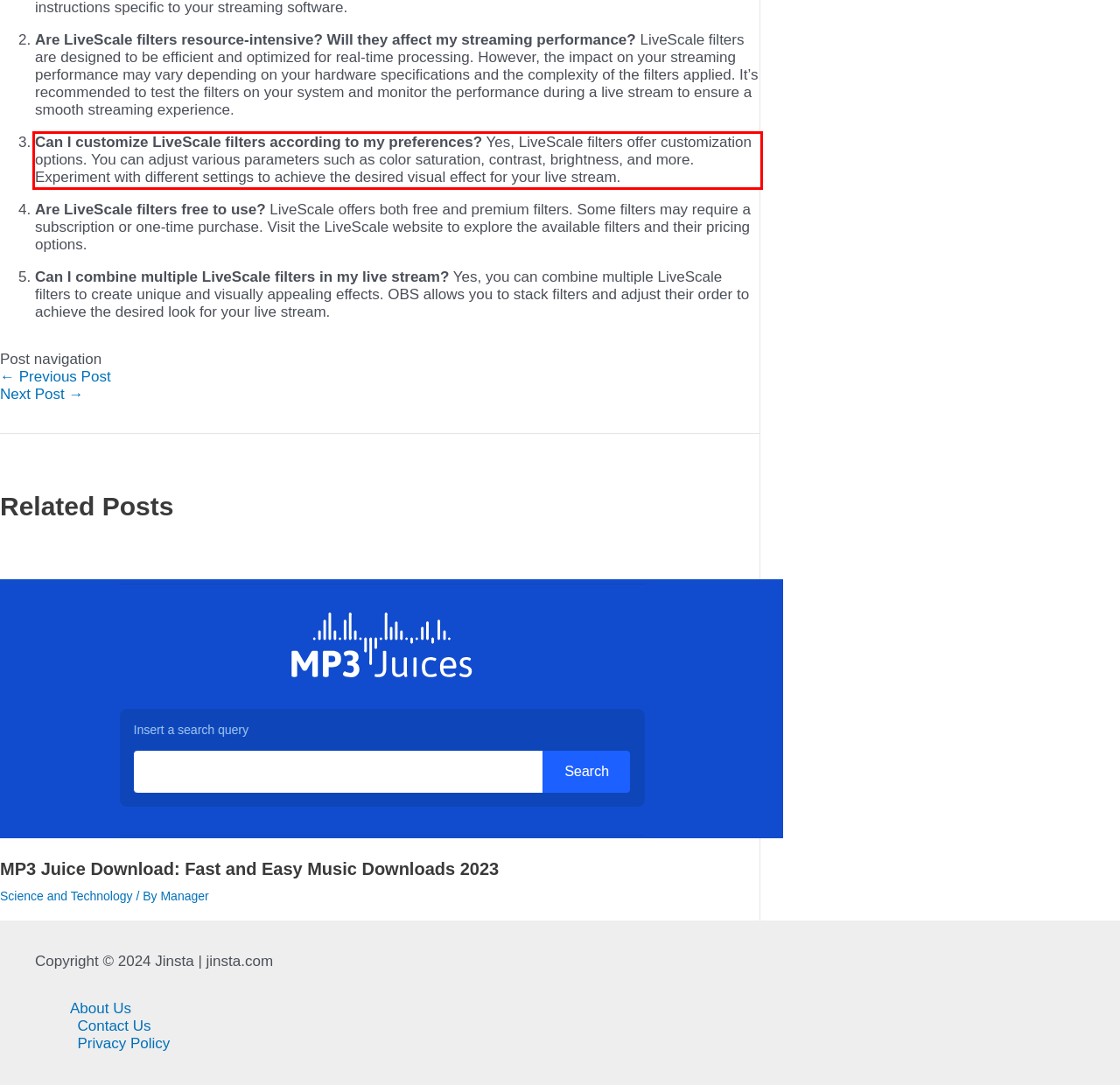Please extract the text content within the red bounding box on the webpage screenshot using OCR.

Can I customize LiveScale filters according to my preferences? Yes, LiveScale filters offer customization options. You can adjust various parameters such as color saturation, contrast, brightness, and more. Experiment with different settings to achieve the desired visual effect for your live stream.